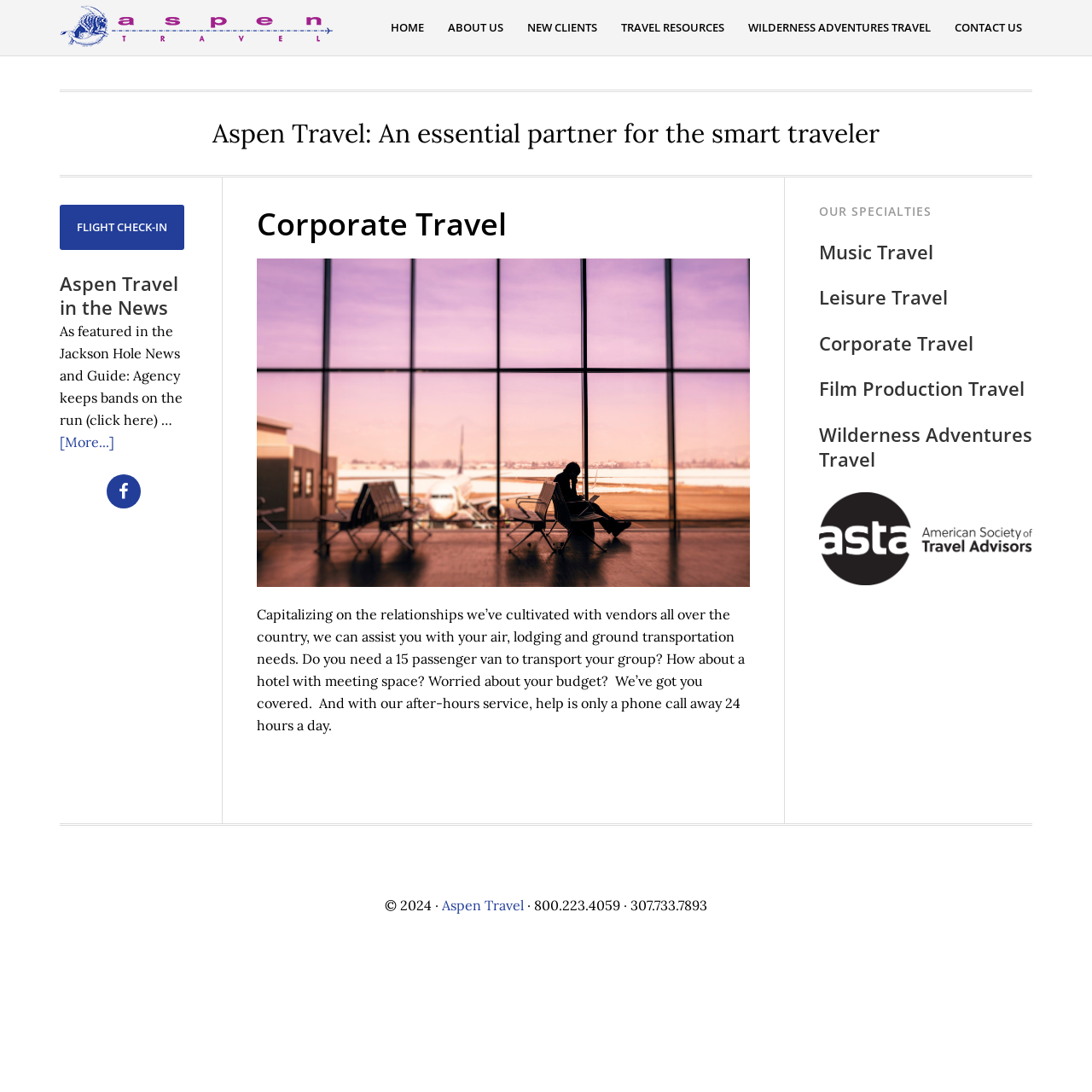Please specify the bounding box coordinates of the clickable section necessary to execute the following command: "View Christmas 2017 products".

None